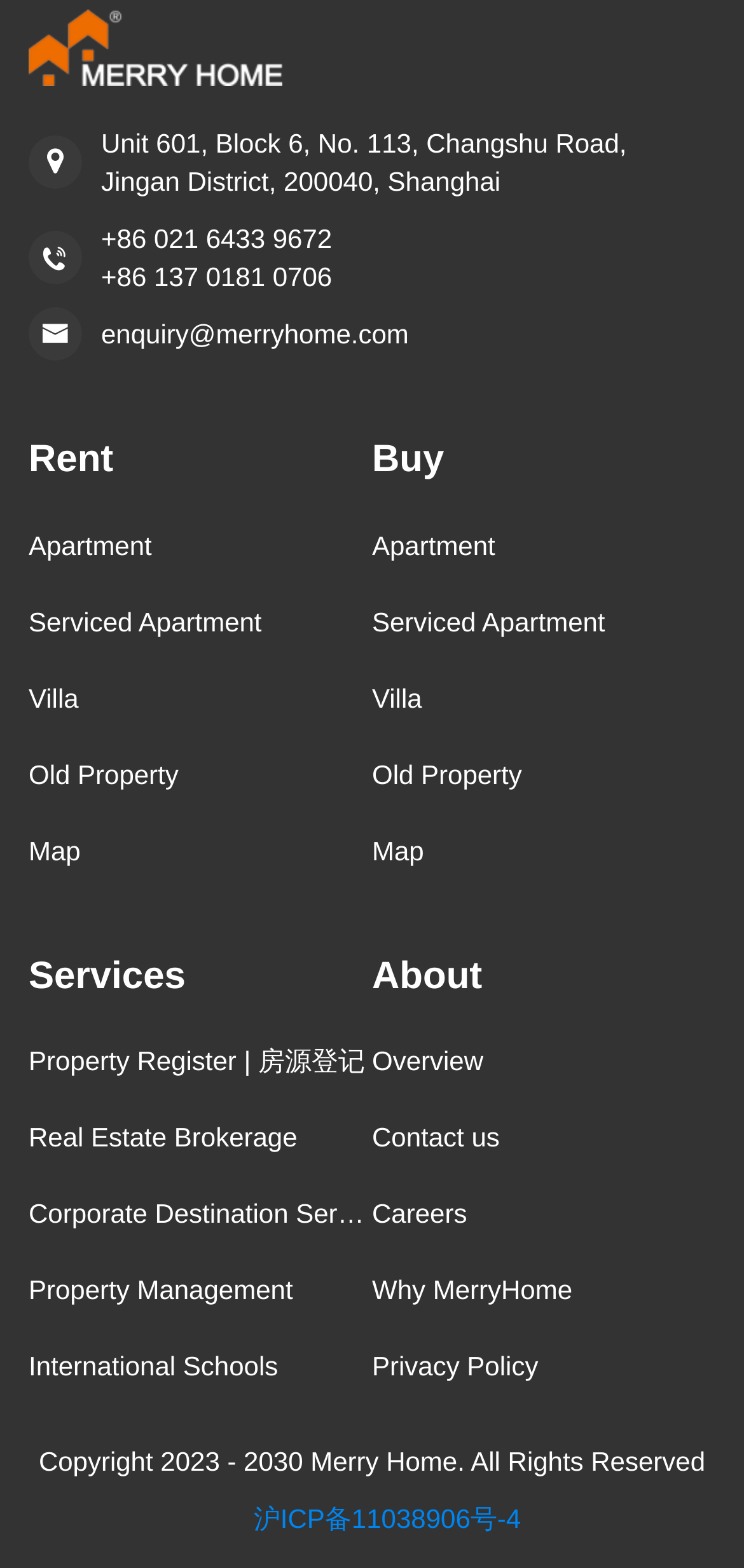Determine the bounding box coordinates of the UI element described by: "Property Register | 房源登记".

[0.038, 0.652, 0.5, 0.701]